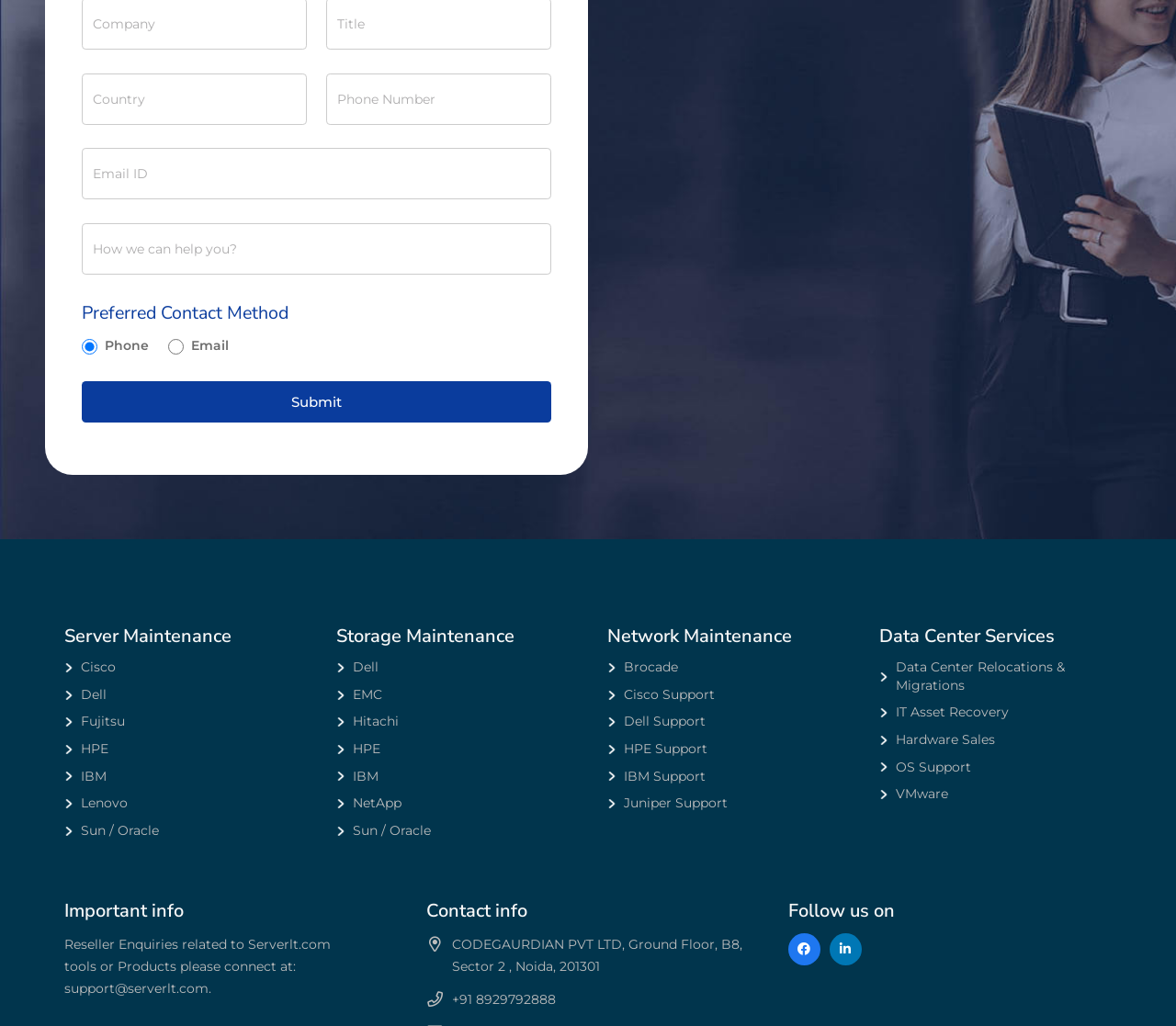Determine the bounding box coordinates of the clickable element necessary to fulfill the instruction: "Contact via email". Provide the coordinates as four float numbers within the 0 to 1 range, i.e., [left, top, right, bottom].

[0.055, 0.956, 0.177, 0.972]